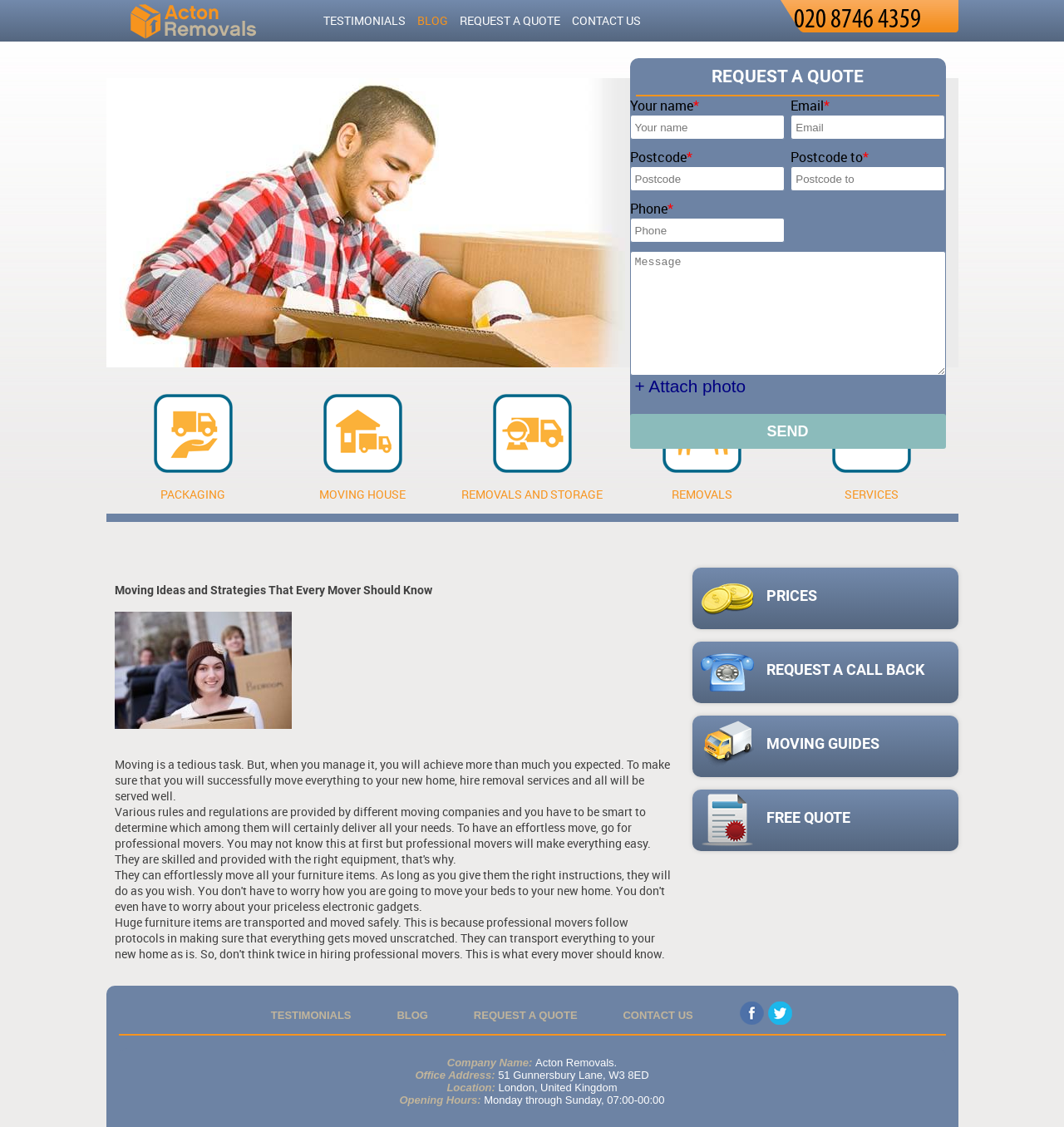Can you provide the bounding box coordinates for the element that should be clicked to implement the instruction: "Click the 'Call Now!' button"?

[0.746, 0.002, 0.9, 0.024]